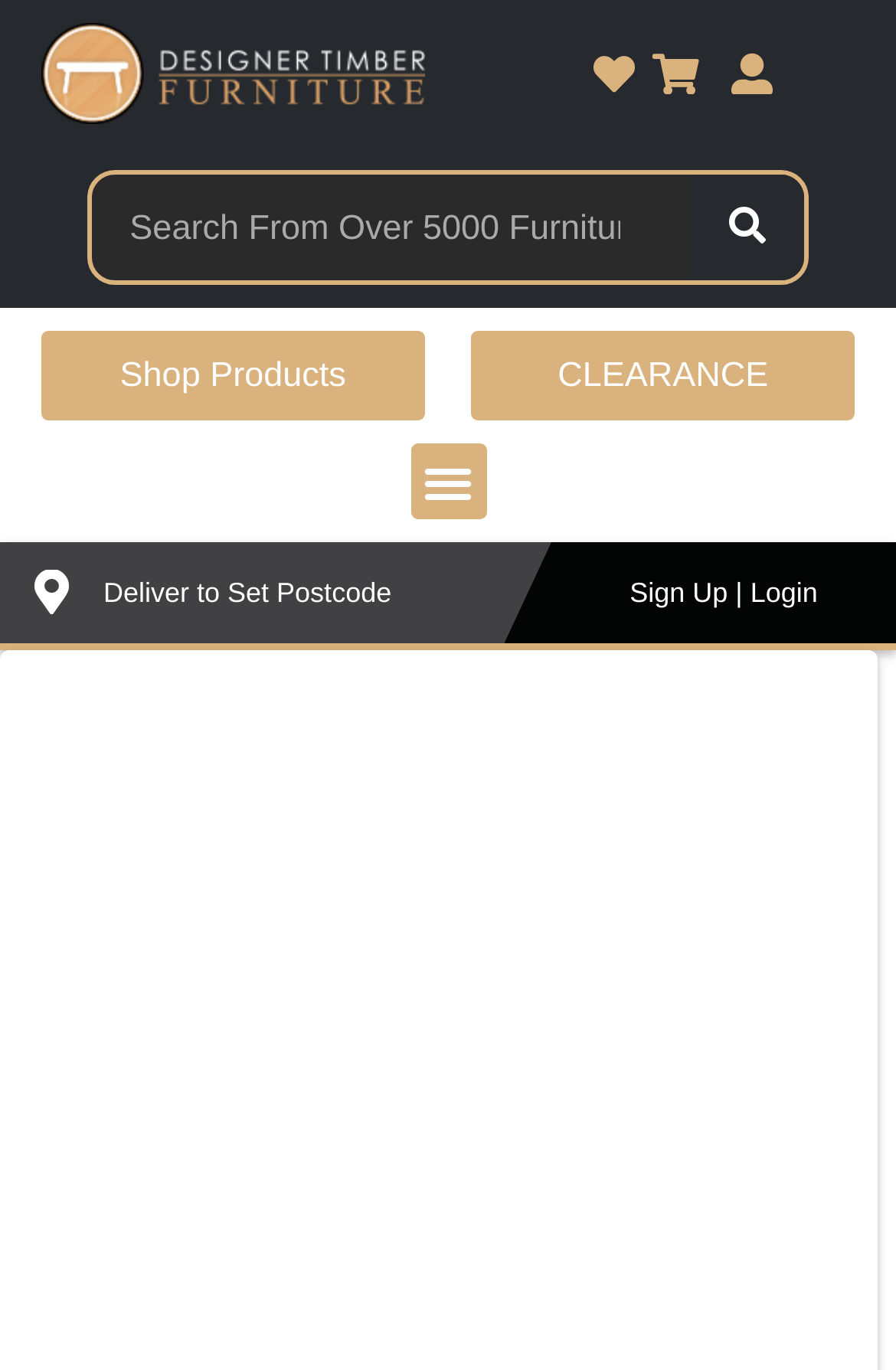Identify the bounding box coordinates of the element that should be clicked to fulfill this task: "search for something". The coordinates should be provided as four float numbers between 0 and 1, i.e., [left, top, right, bottom].

None